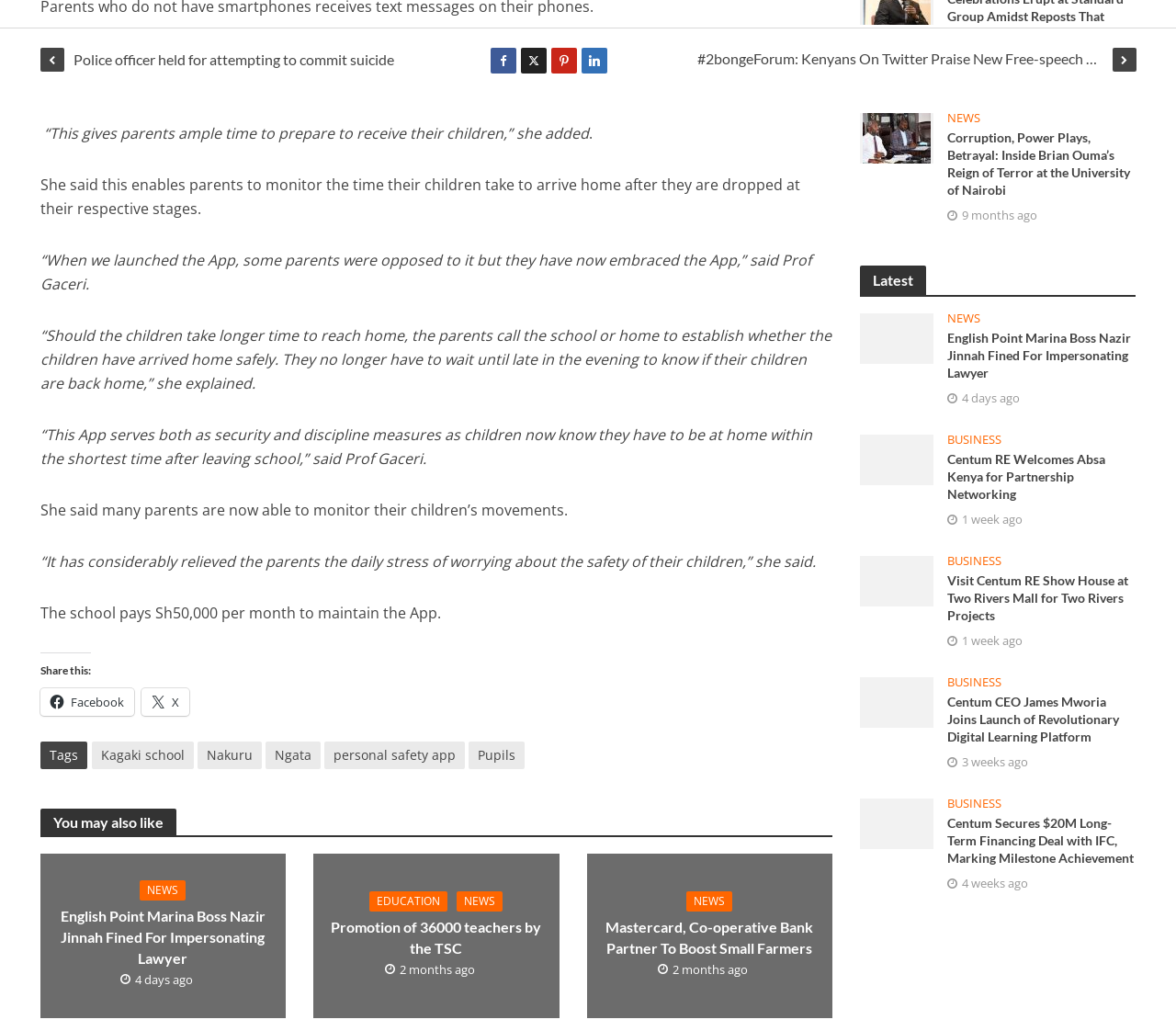Locate and provide the bounding box coordinates for the HTML element that matches this description: "News".

[0.806, 0.107, 0.834, 0.125]